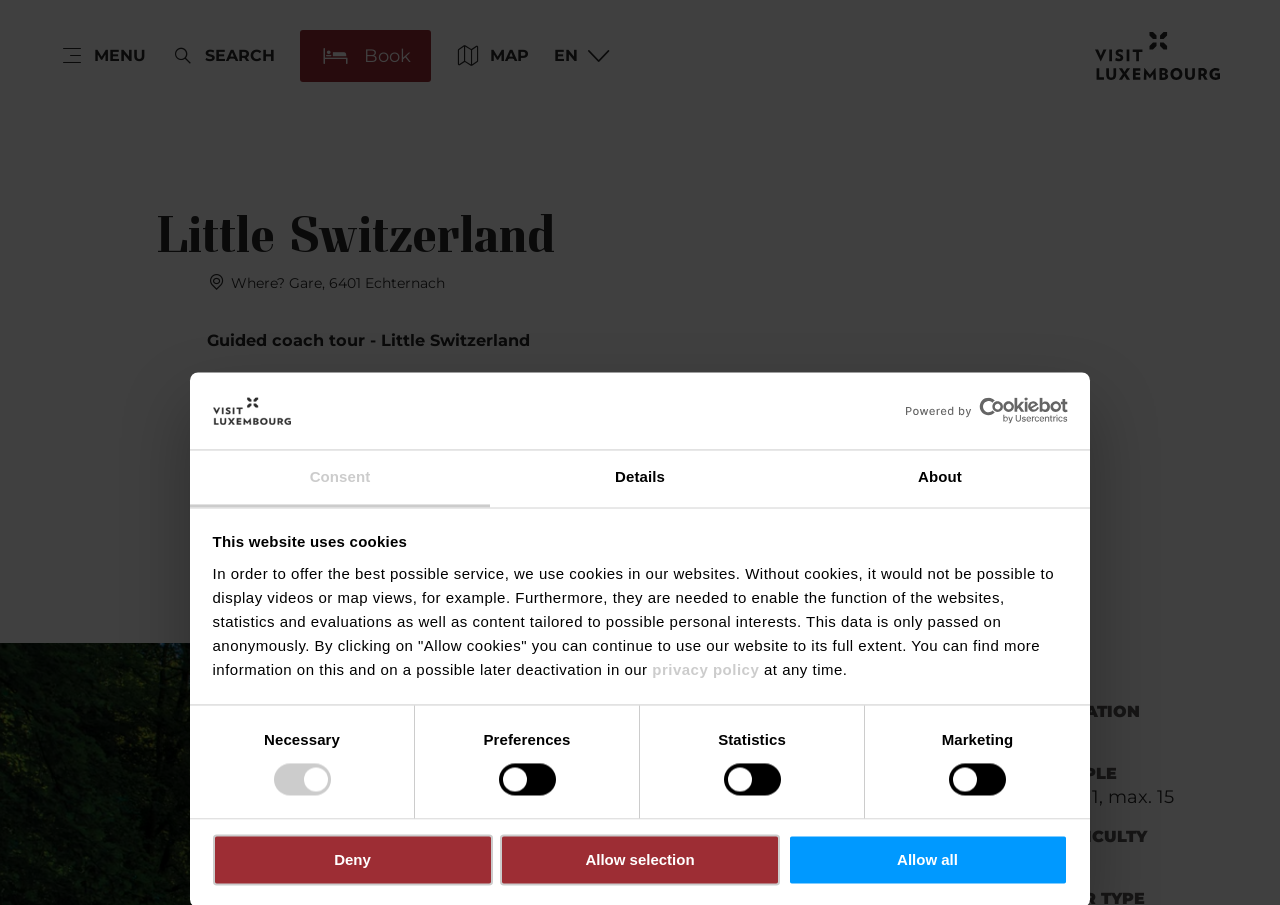Identify the bounding box coordinates of the part that should be clicked to carry out this instruction: "Click the 'Book' button".

[0.234, 0.033, 0.337, 0.091]